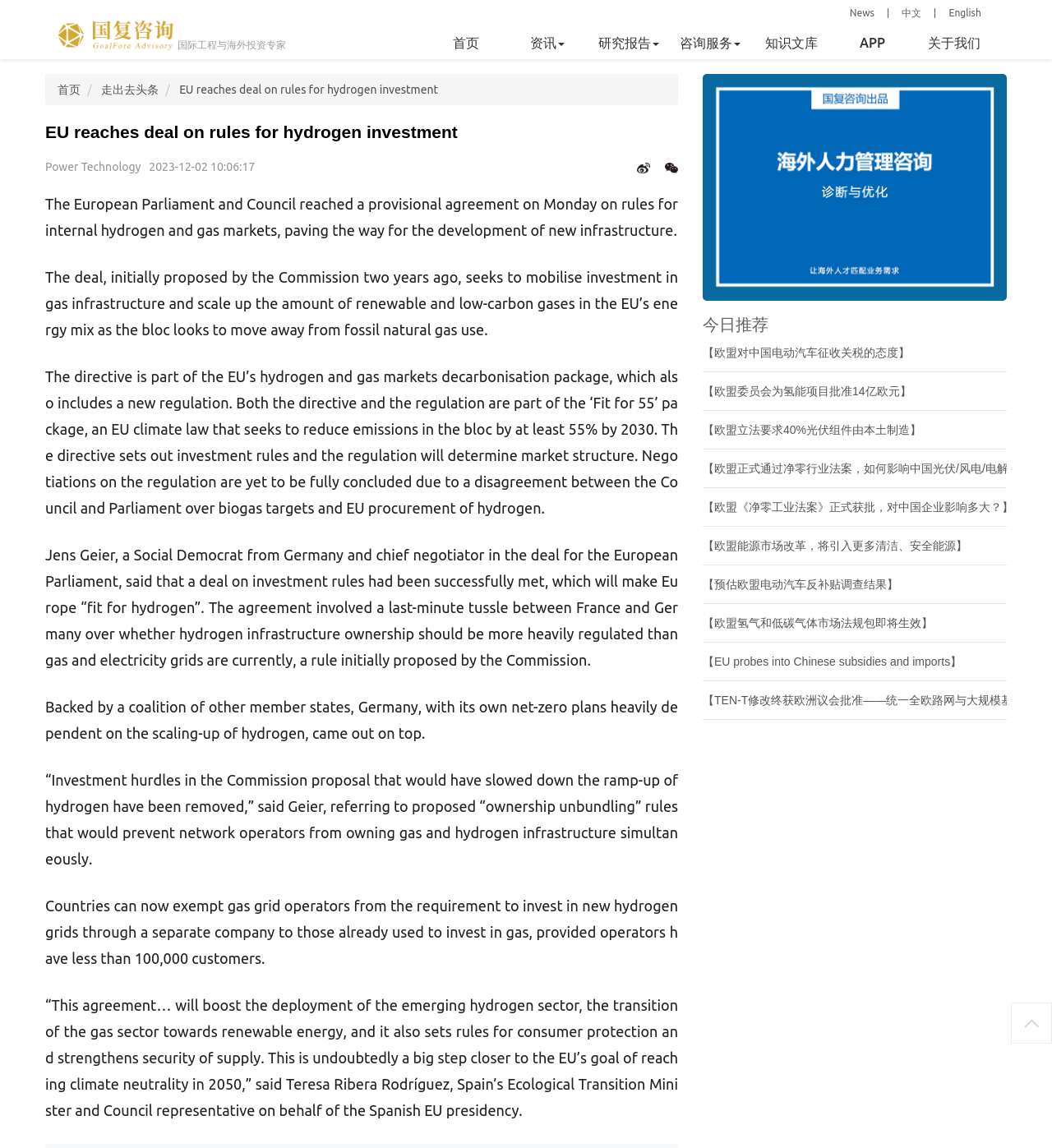Identify the bounding box of the UI element described as follows: "News". Provide the coordinates as four float numbers in the range of 0 to 1 [left, top, right, bottom].

[0.807, 0.006, 0.832, 0.016]